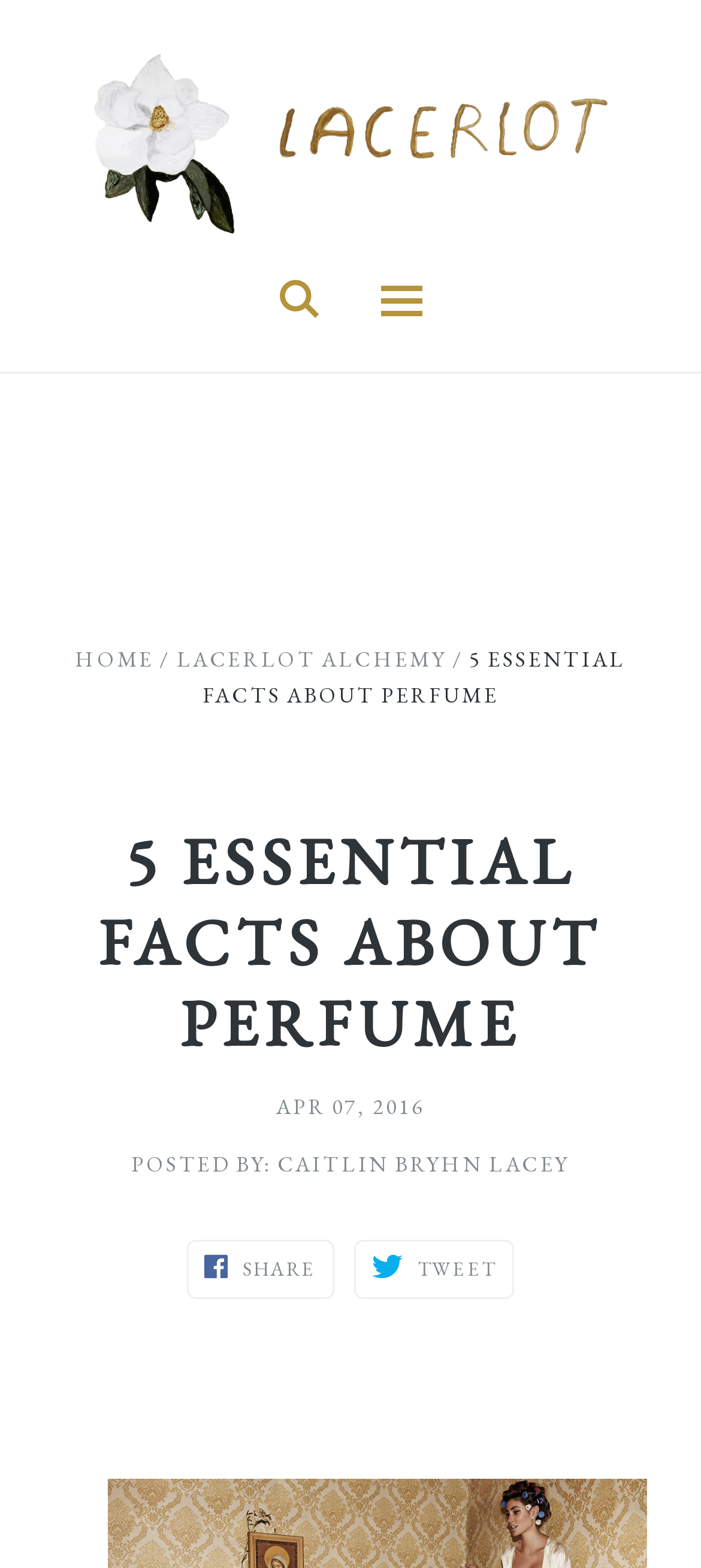Describe every aspect of the webpage in a detailed manner.

The webpage is about perfume, specifically discussing 5 essential facts about it. At the top left, there is a logo of "Lacerlot" which is an image accompanied by a link to the website's homepage. Below the logo, there is a navigation menu with links to "HOME" and "LACERLOT ALCHEMY" separated by a slash. 

To the right of the navigation menu, the main title "5 ESSENTIAL FACTS ABOUT PERFUME" is prominently displayed. This title is also marked as a heading. Below the title, there is a subtitle indicating the date "APR 07, 2016" and the author "CAITLIN BRYHN LACEY". 

Further down, there are two social media links, one for sharing and one for tweeting, represented by icons. The webpage does not appear to have any content related to testing perfumes as mentioned in the meta description, but rather presents an article or blog post about perfume facts.